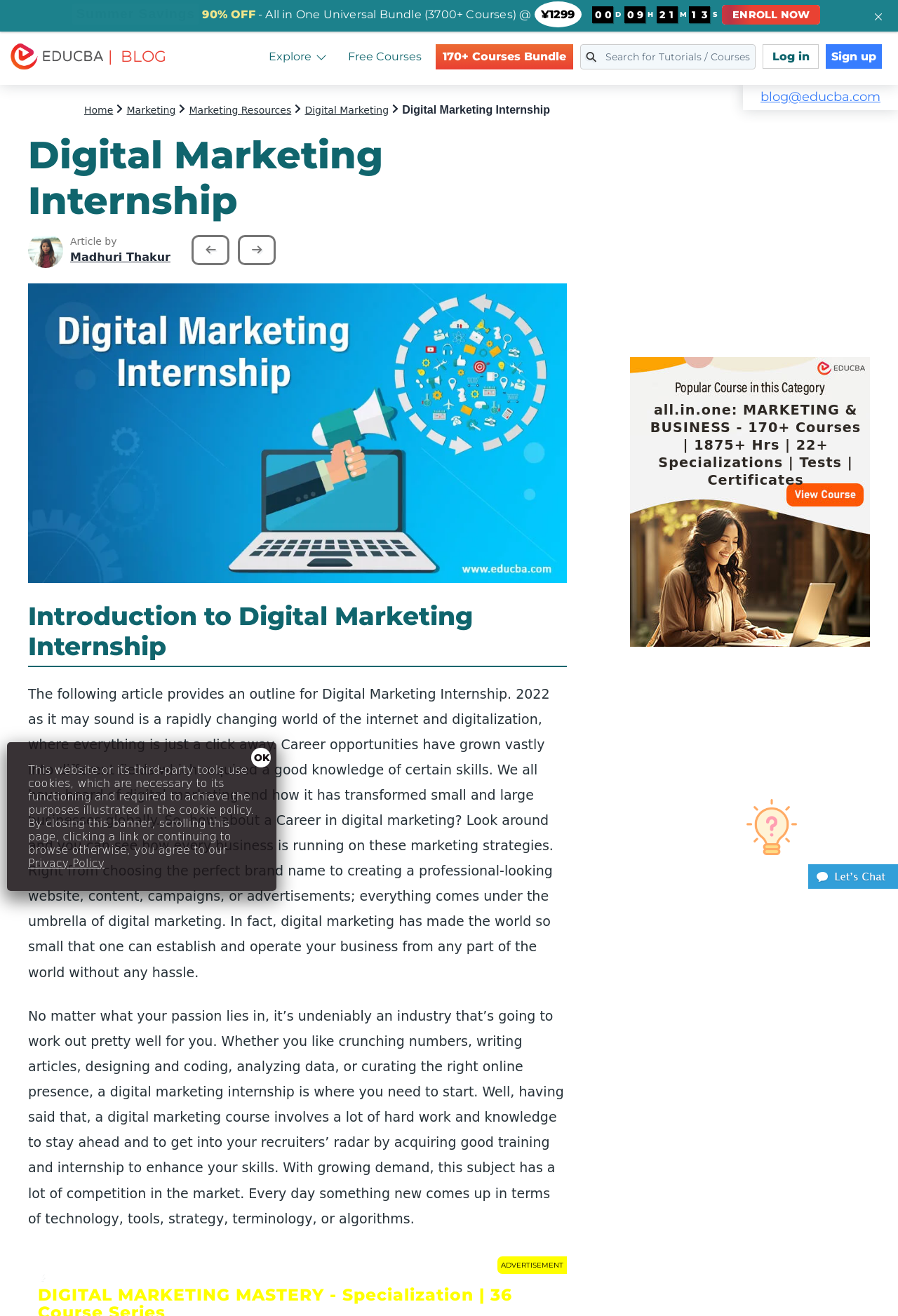Determine the bounding box coordinates of the clickable region to follow the instruction: "Click the 'Log in' link".

[0.849, 0.034, 0.912, 0.052]